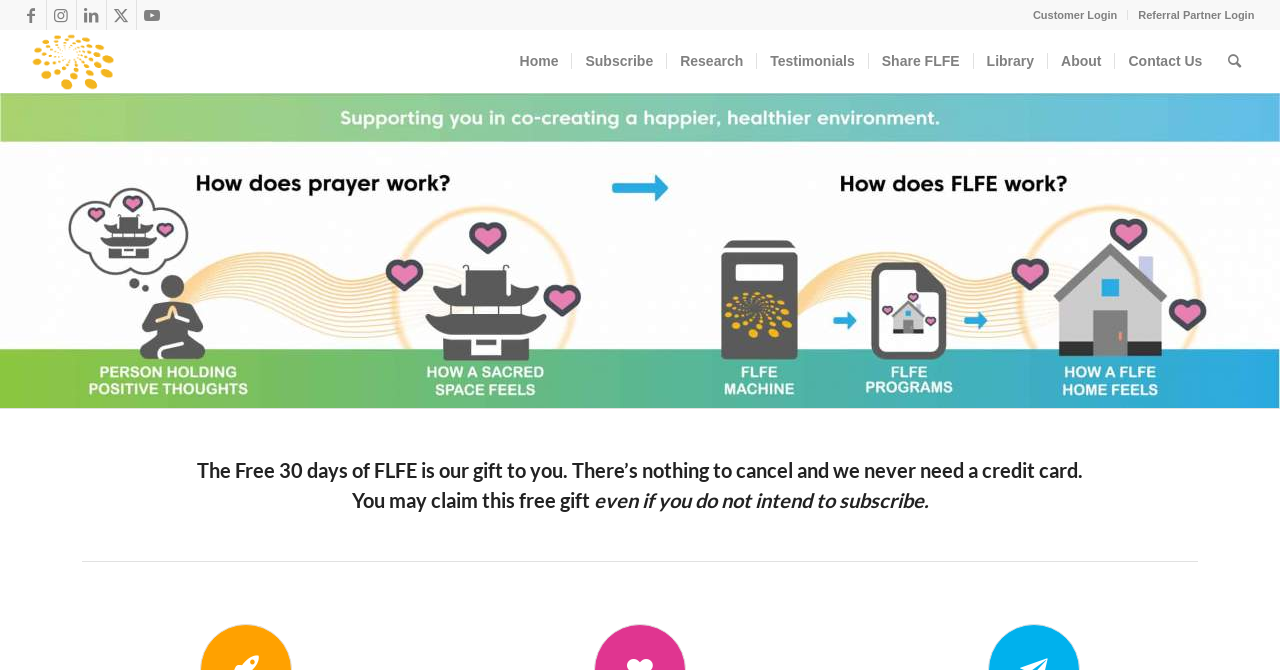Find and indicate the bounding box coordinates of the region you should select to follow the given instruction: "Learn about the Research".

[0.52, 0.045, 0.591, 0.139]